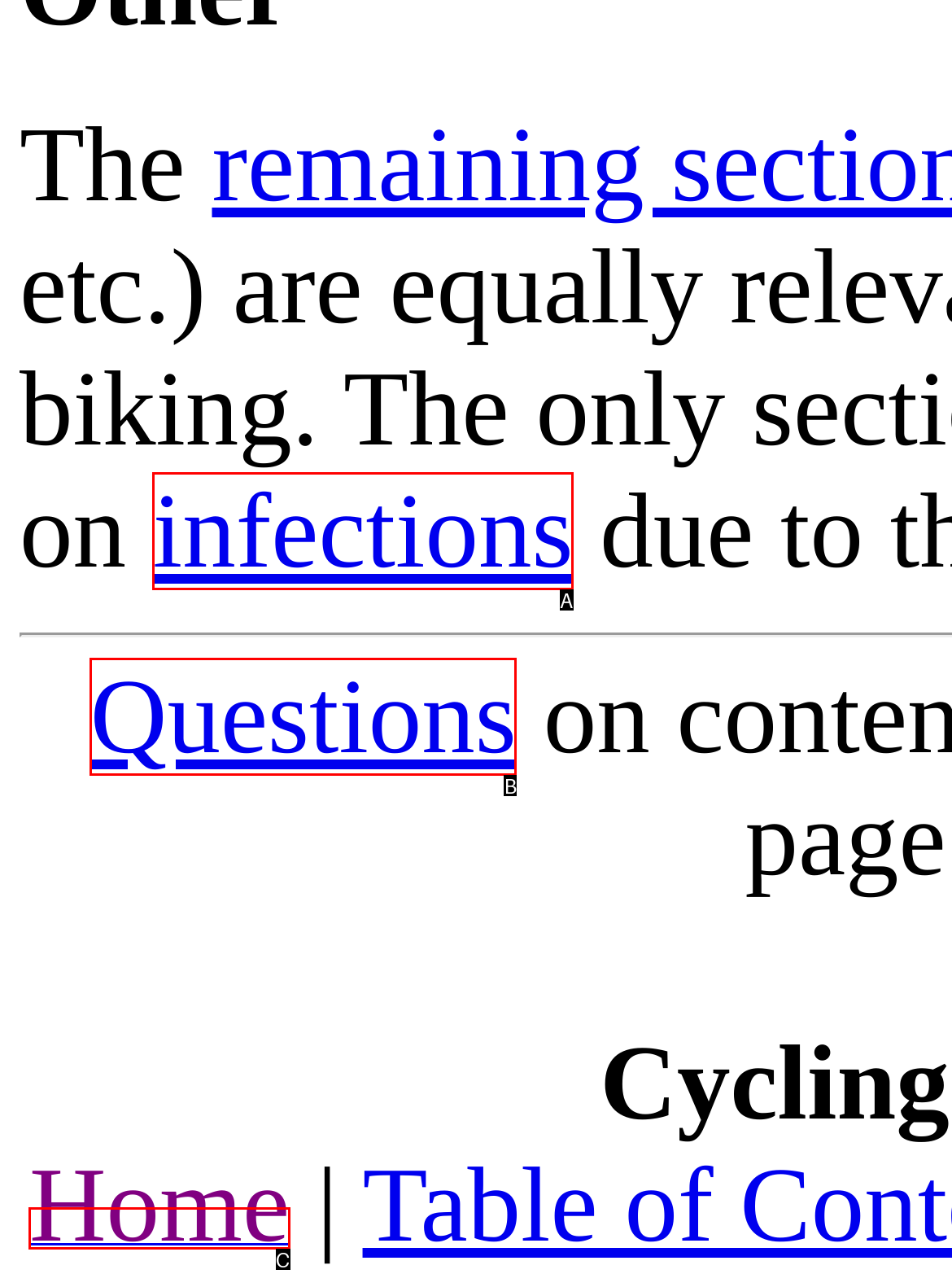Select the appropriate option that fits: Questions
Reply with the letter of the correct choice.

B